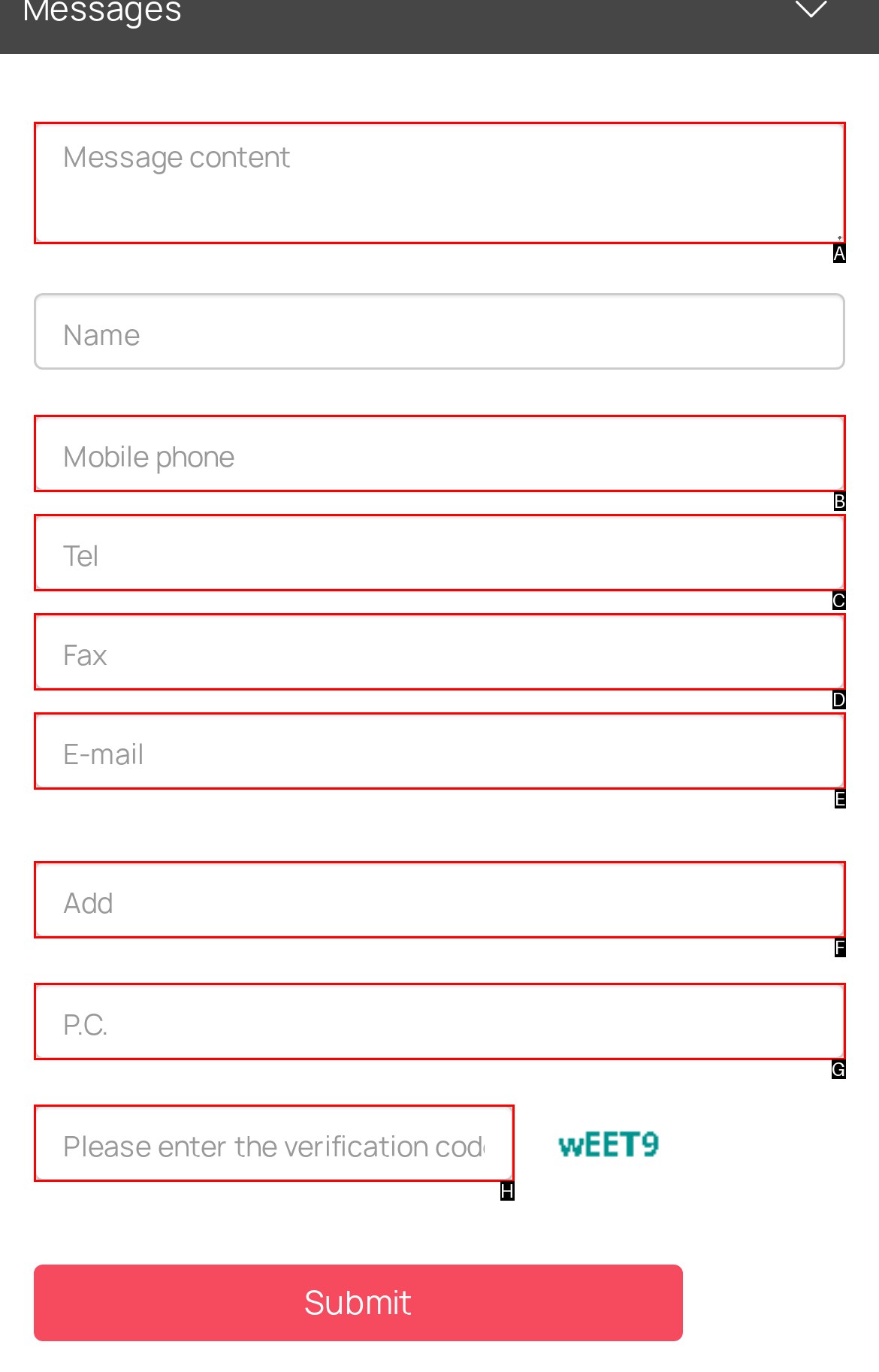Which option aligns with the description: name="item_26" placeholder="Fax"? Respond by selecting the correct letter.

D